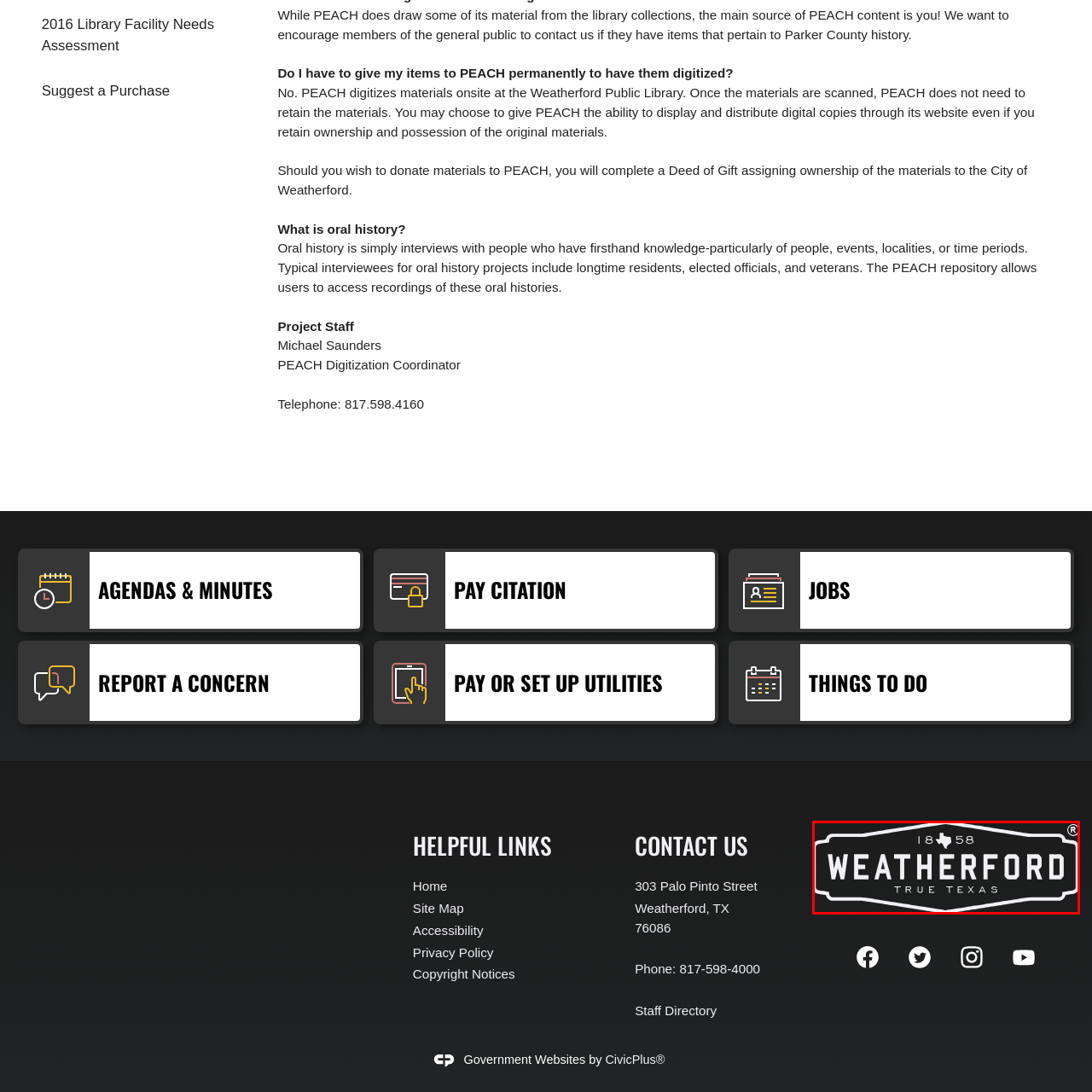What phrase reinforces the cultural pride of Weatherford?
Inspect the image inside the red bounding box and provide a detailed answer drawing from the visual content.

The phrase 'TRUE TEXAS' is displayed beneath the town name, emphasizing the cultural pride associated with Weatherford as a genuine representation of Texas heritage.